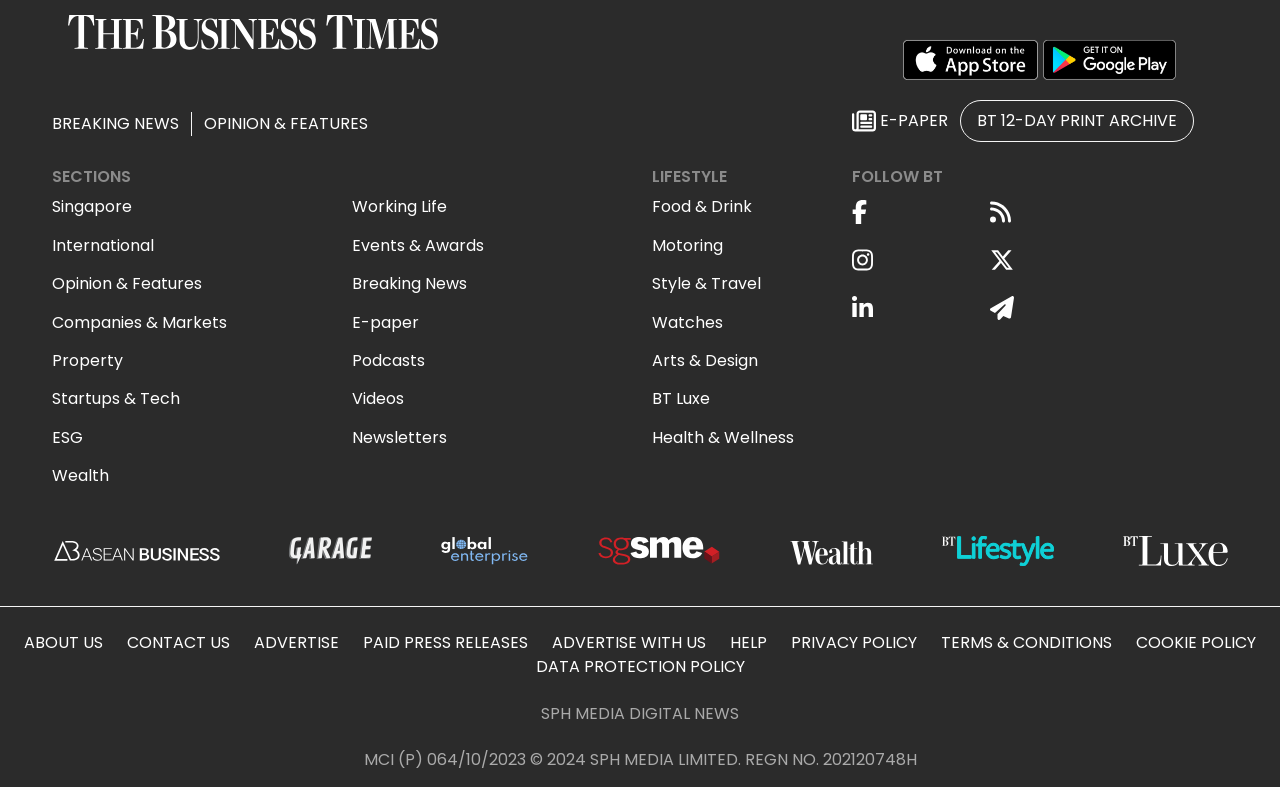Please analyze the image and provide a thorough answer to the question:
What is the name of the company that owns this website?

The company name can be found at the bottom of the webpage, in the copyright section, where it says 'MCI (P) 064/10/2023 © 2024 SPH Media Limited. REGN NO. 202120748H'.